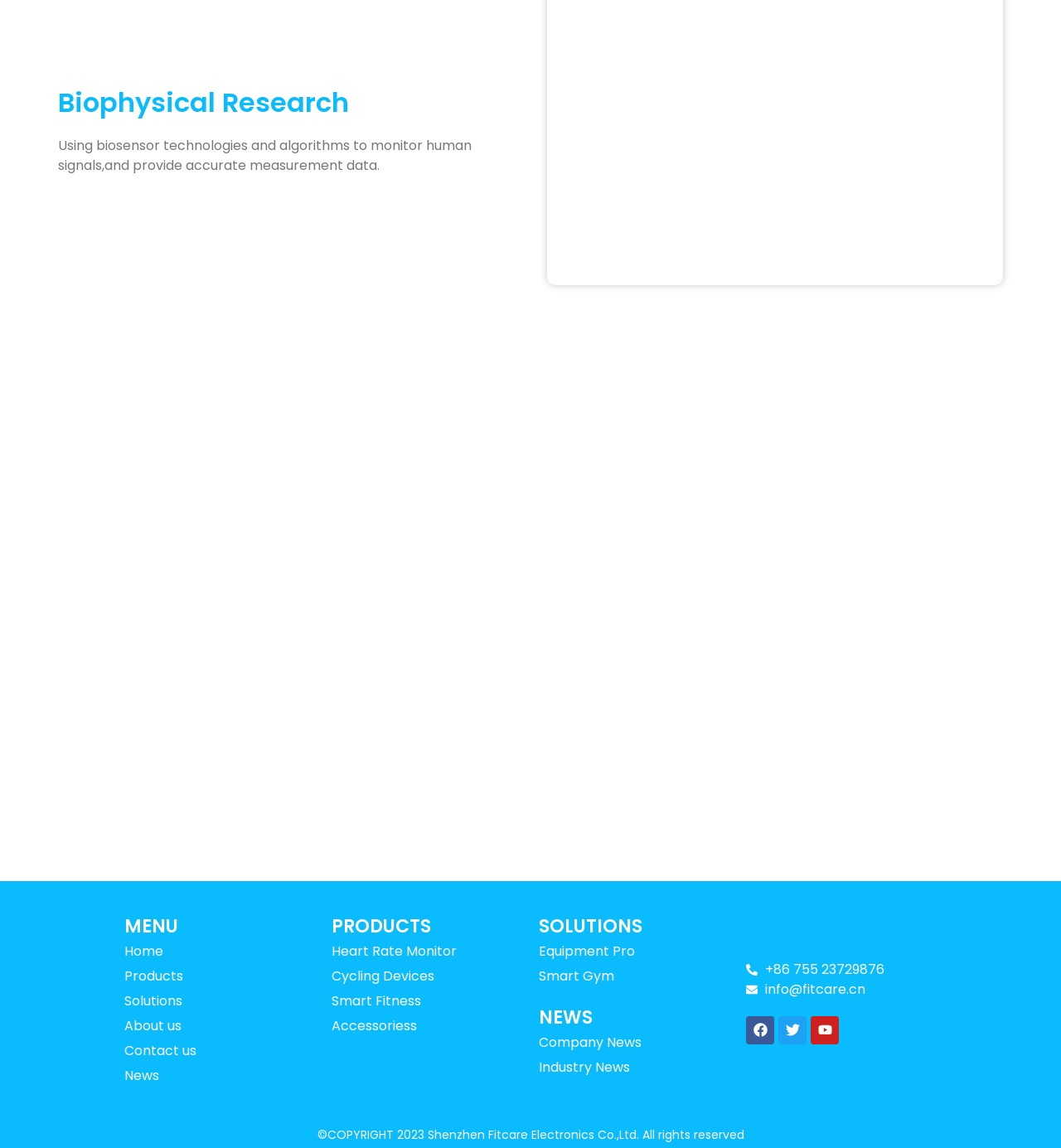Identify and provide the bounding box for the element described by: "Solutions".

[0.117, 0.862, 0.297, 0.883]